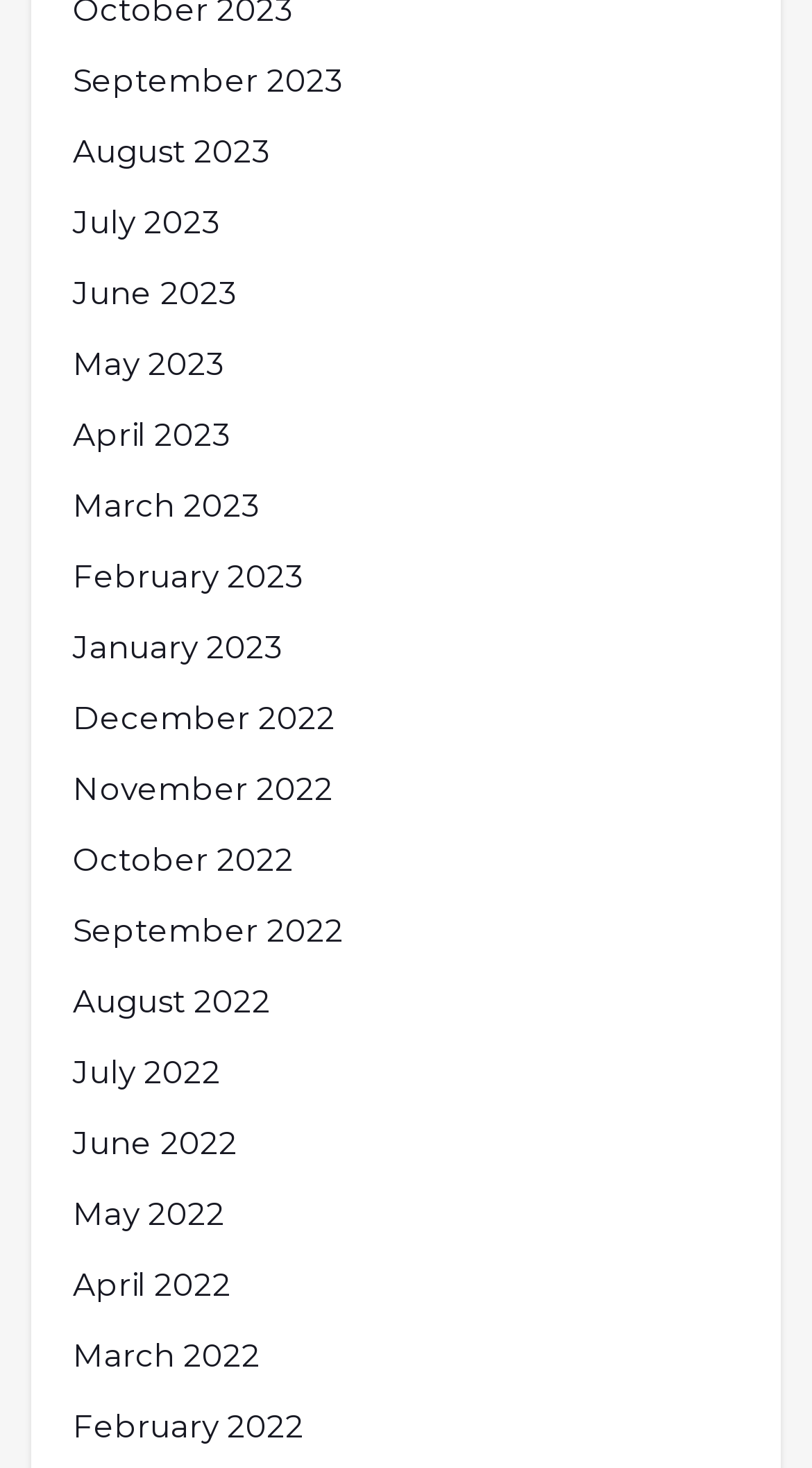Please provide a one-word or phrase answer to the question: 
What is the earliest month listed?

February 2022